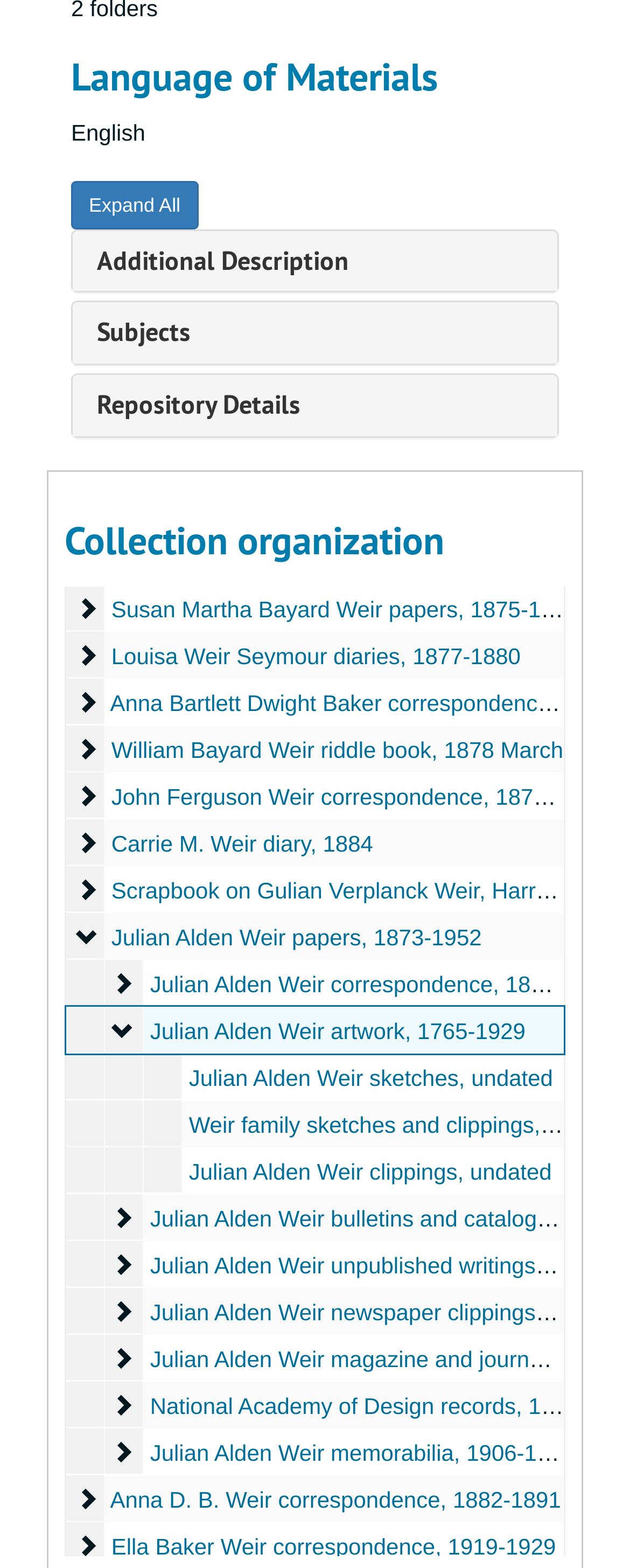Give the bounding box coordinates for the element described by: "Ella Baker Weir correspondence, 1919-1929".

[0.177, 0.978, 0.882, 0.995]